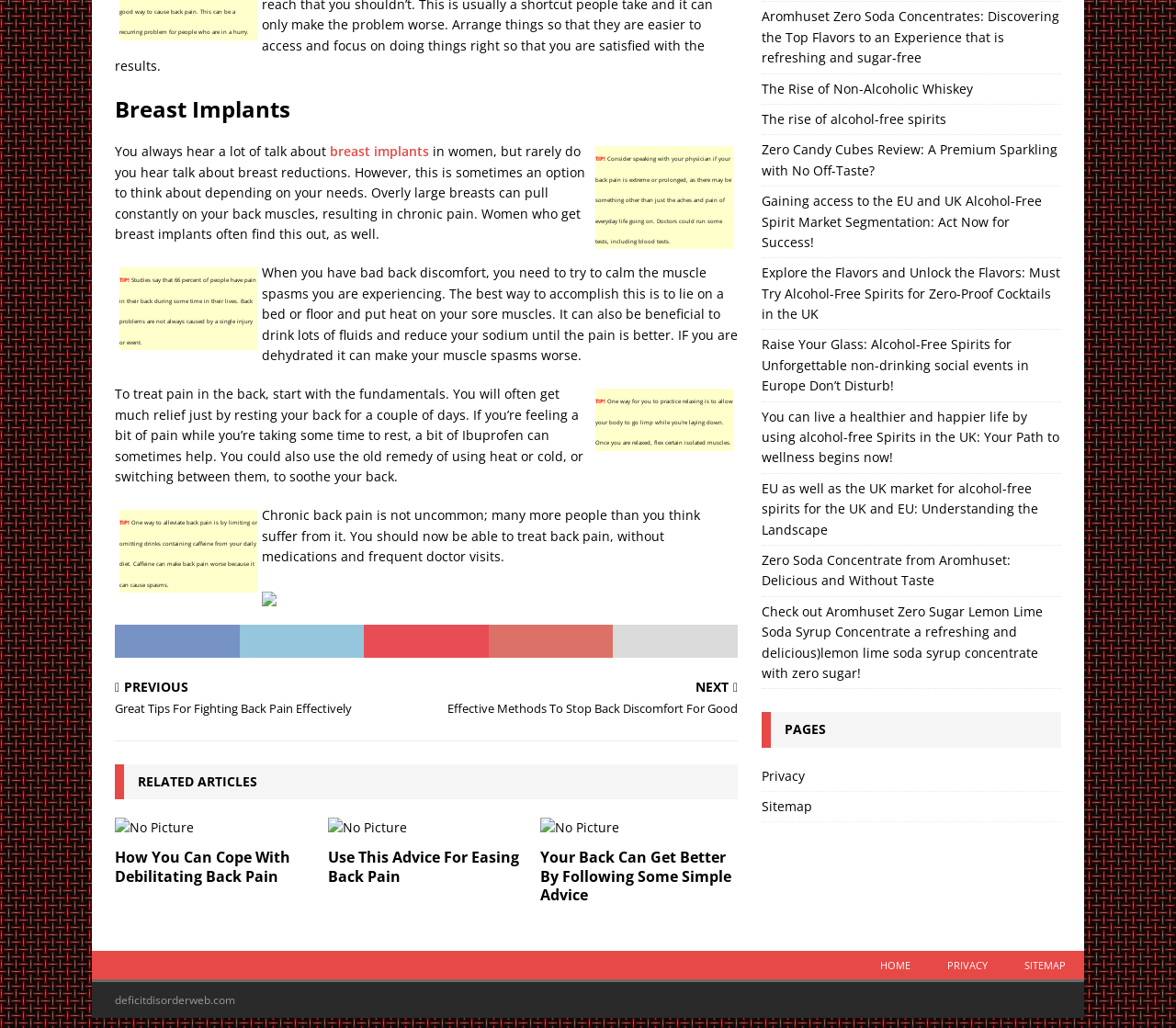Provide the bounding box coordinates of the HTML element described by the text: "The rise of alcohol-free spirits". The coordinates should be in the format [left, top, right, bottom] with values between 0 and 1.

[0.647, 0.107, 0.805, 0.124]